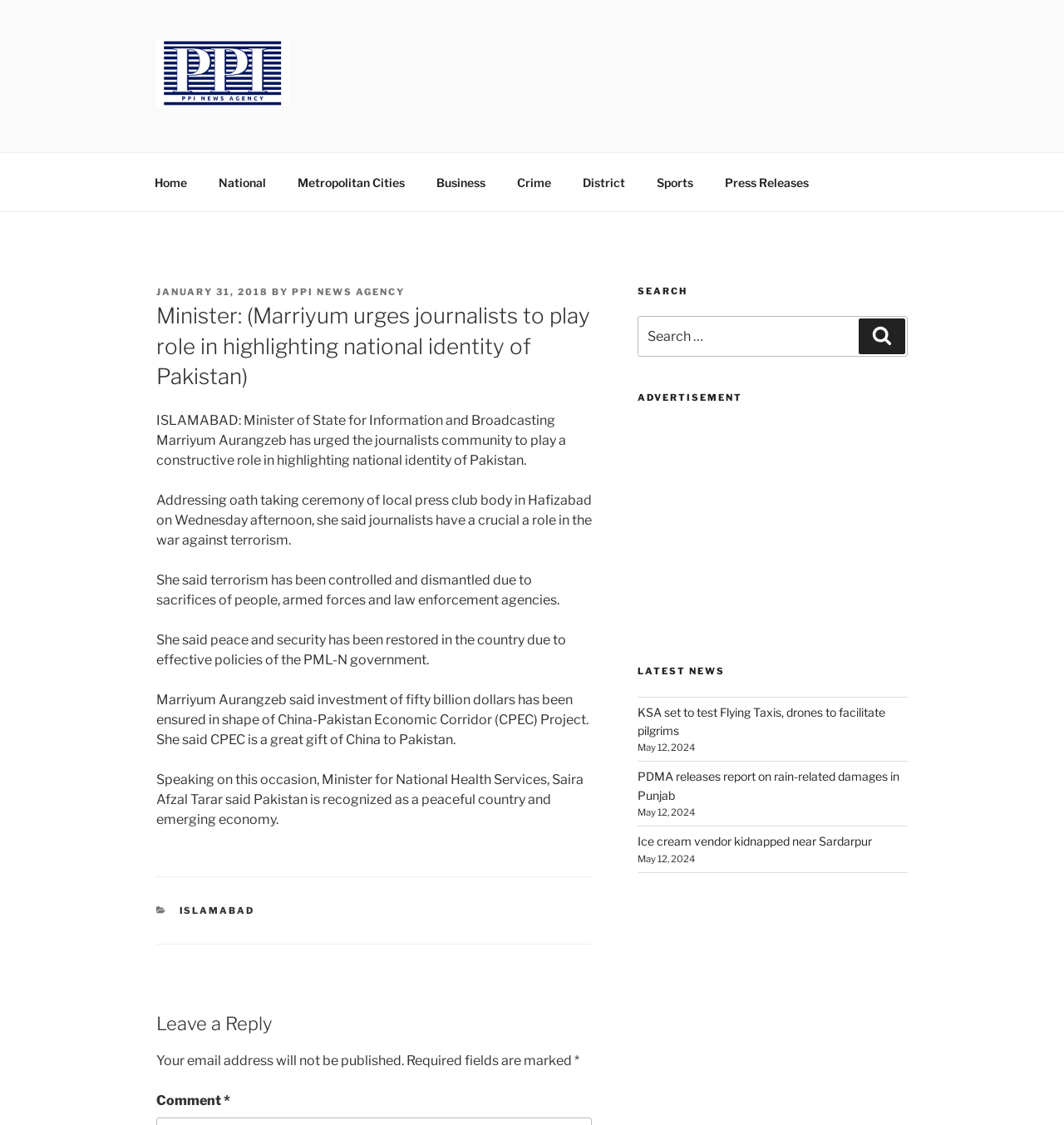Analyze the image and answer the question with as much detail as possible: 
How many latest news articles are listed?

In the 'LATEST NEWS' section of the webpage, there are three news articles listed, each with a title and a date.